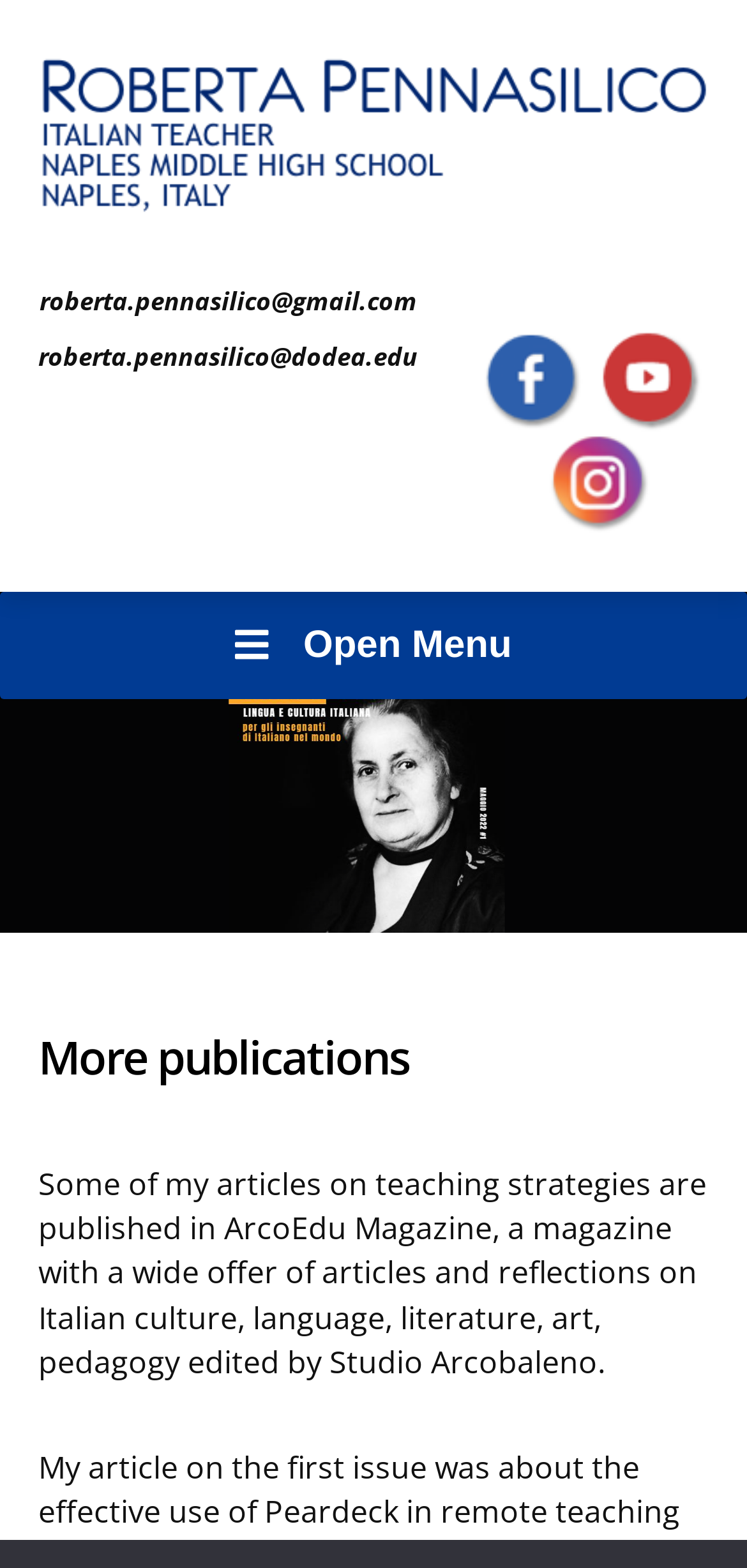Analyze the image and answer the question with as much detail as possible: 
What is the email address of Roberta Pennasilico?

I found the email address by looking at the static text elements on the webpage, specifically the one with the text 'roberta.pennasilico@gmail.com' which is located at the top of the page.